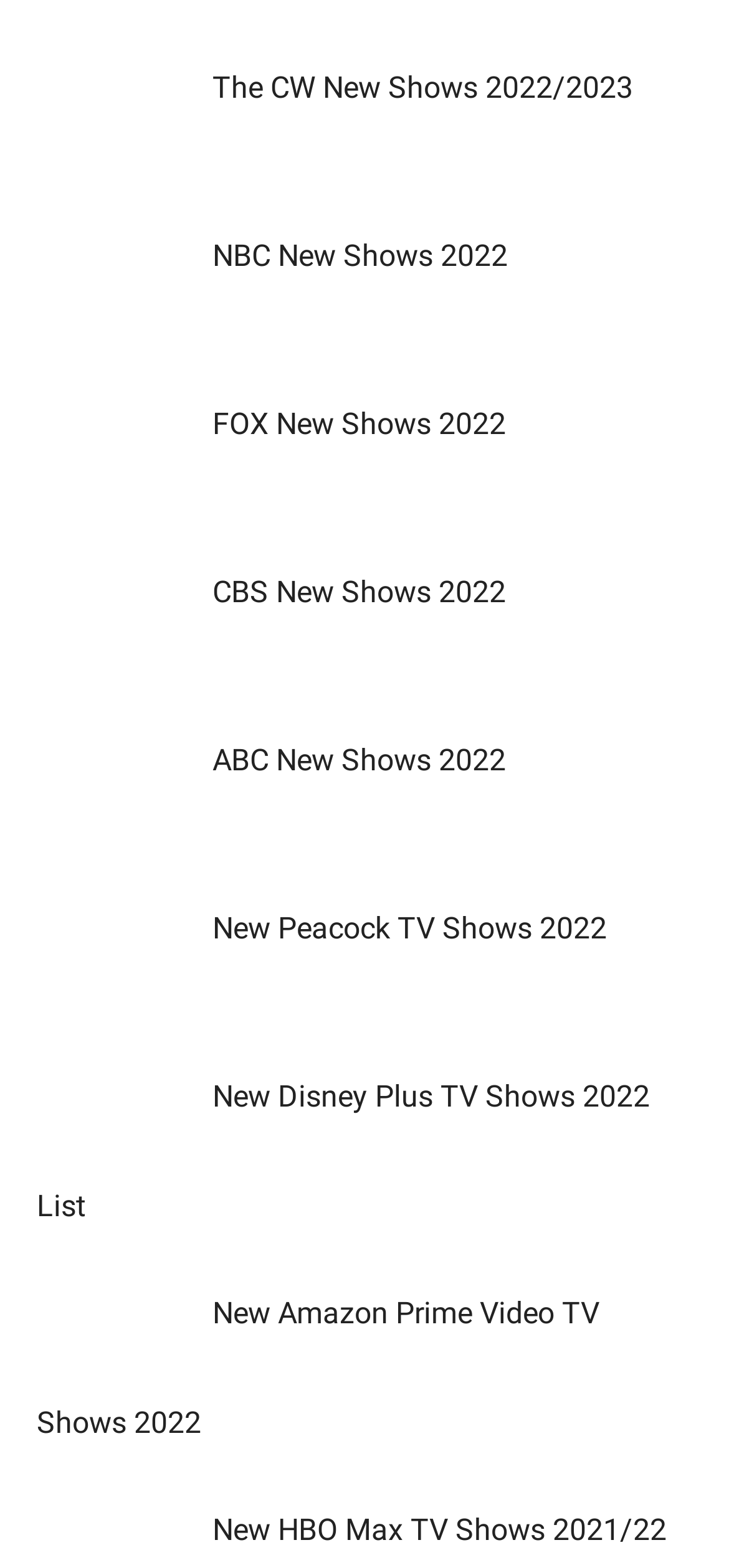Locate the UI element that matches the description parent_node: NBC New Shows 2022 in the webpage screenshot. Return the bounding box coordinates in the format (top-left x, top-left y, bottom-right x, bottom-right y), with values ranging from 0 to 1.

[0.05, 0.152, 0.291, 0.175]